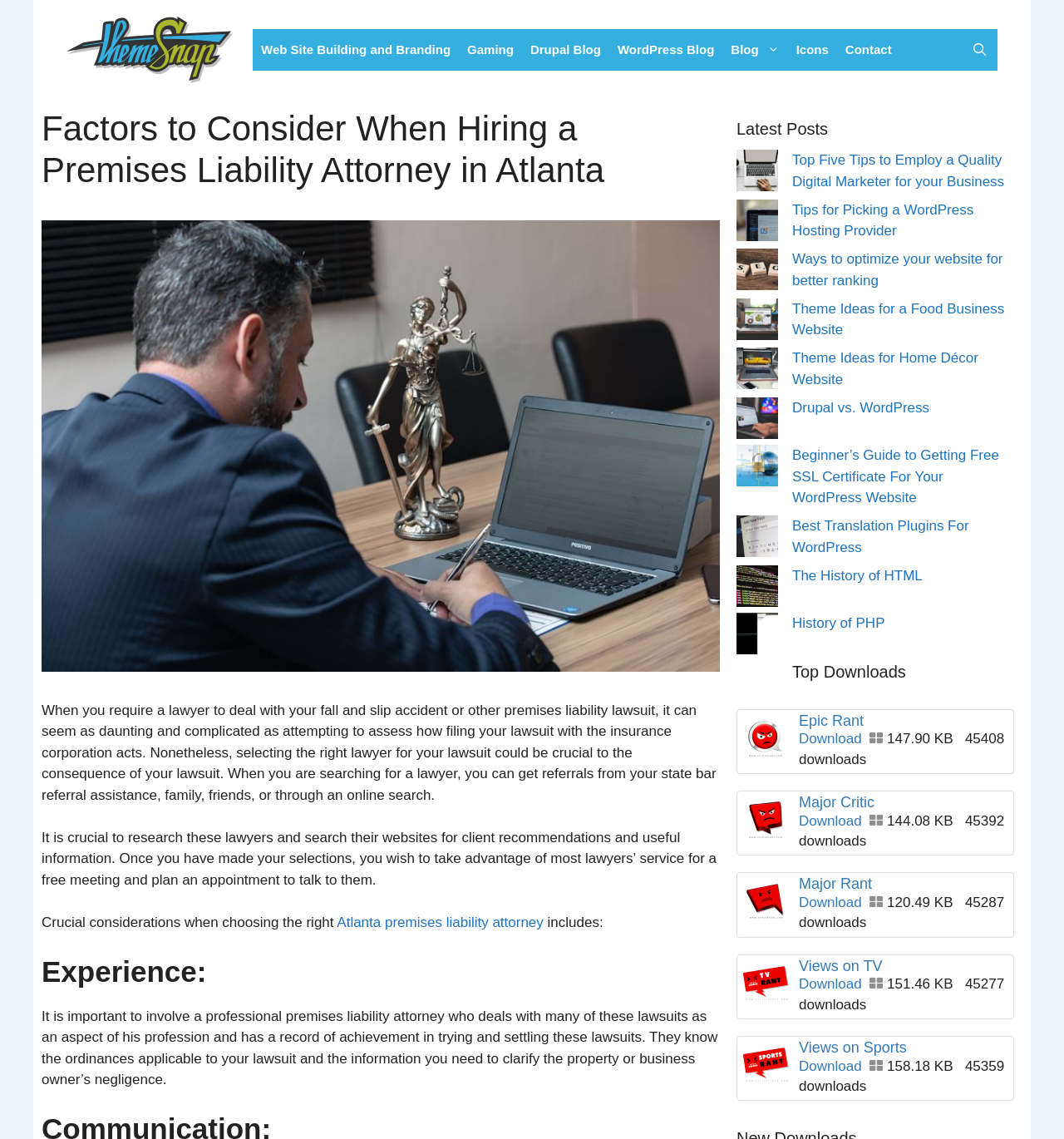What is the purpose of the links in the 'Latest Posts' section?
From the screenshot, supply a one-word or short-phrase answer.

To access related articles